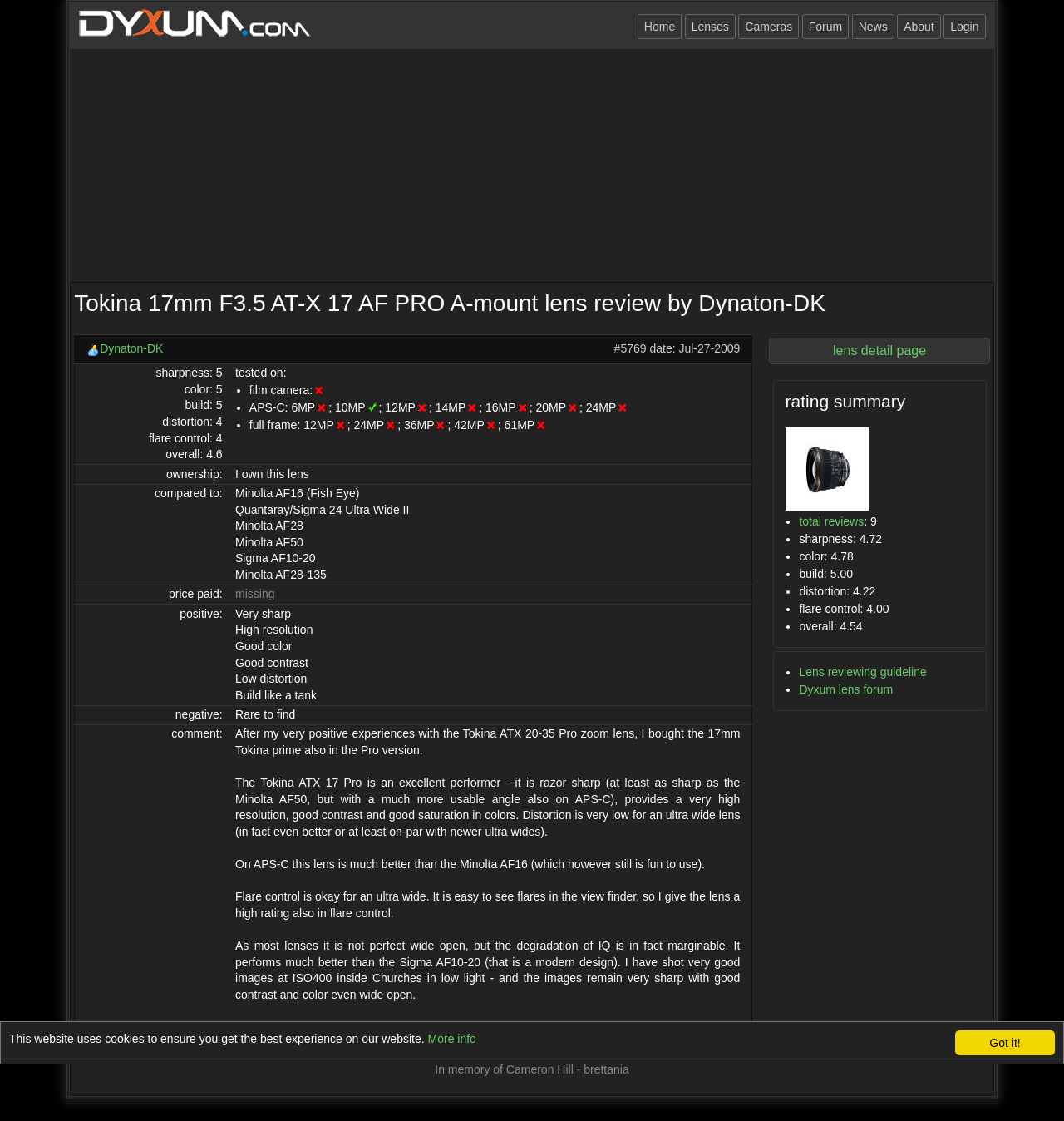Could you indicate the bounding box coordinates of the region to click in order to complete this instruction: "Click on the 'Login' link".

[0.887, 0.012, 0.926, 0.035]